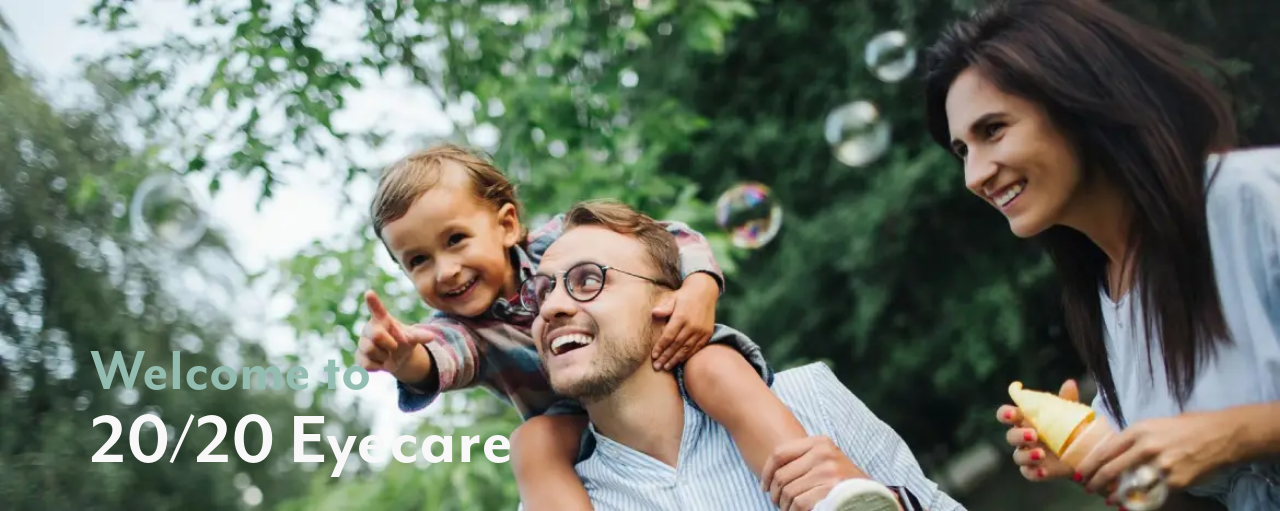Please respond to the question using a single word or phrase:
What is the mother holding?

An ice cream cone